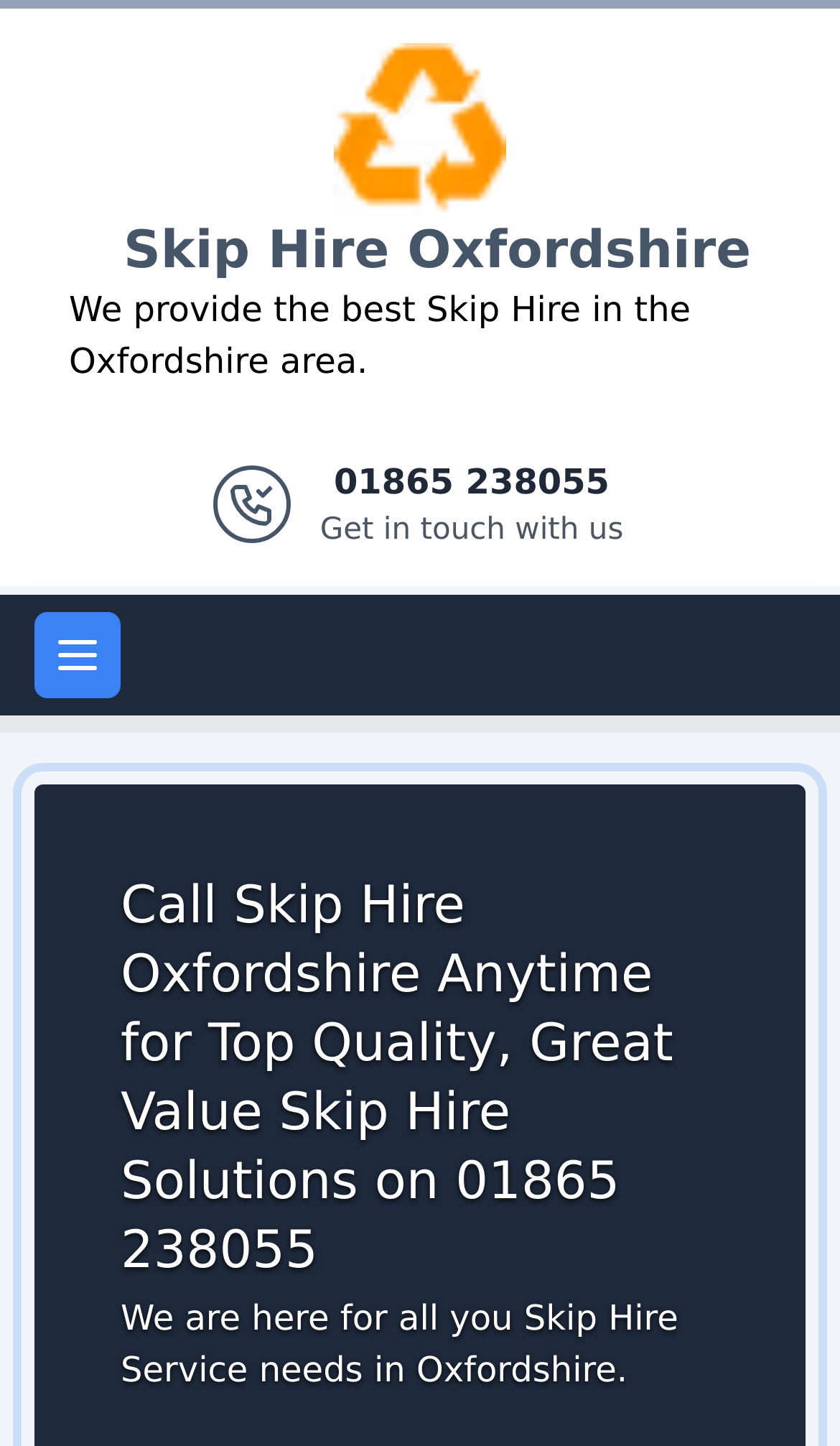Using the provided description Logo, find the bounding box coordinates for the UI element. Provide the coordinates in (top-left x, top-left y, bottom-right x, bottom-right y) format, ensuring all values are between 0 and 1.

[0.397, 0.033, 0.603, 0.061]